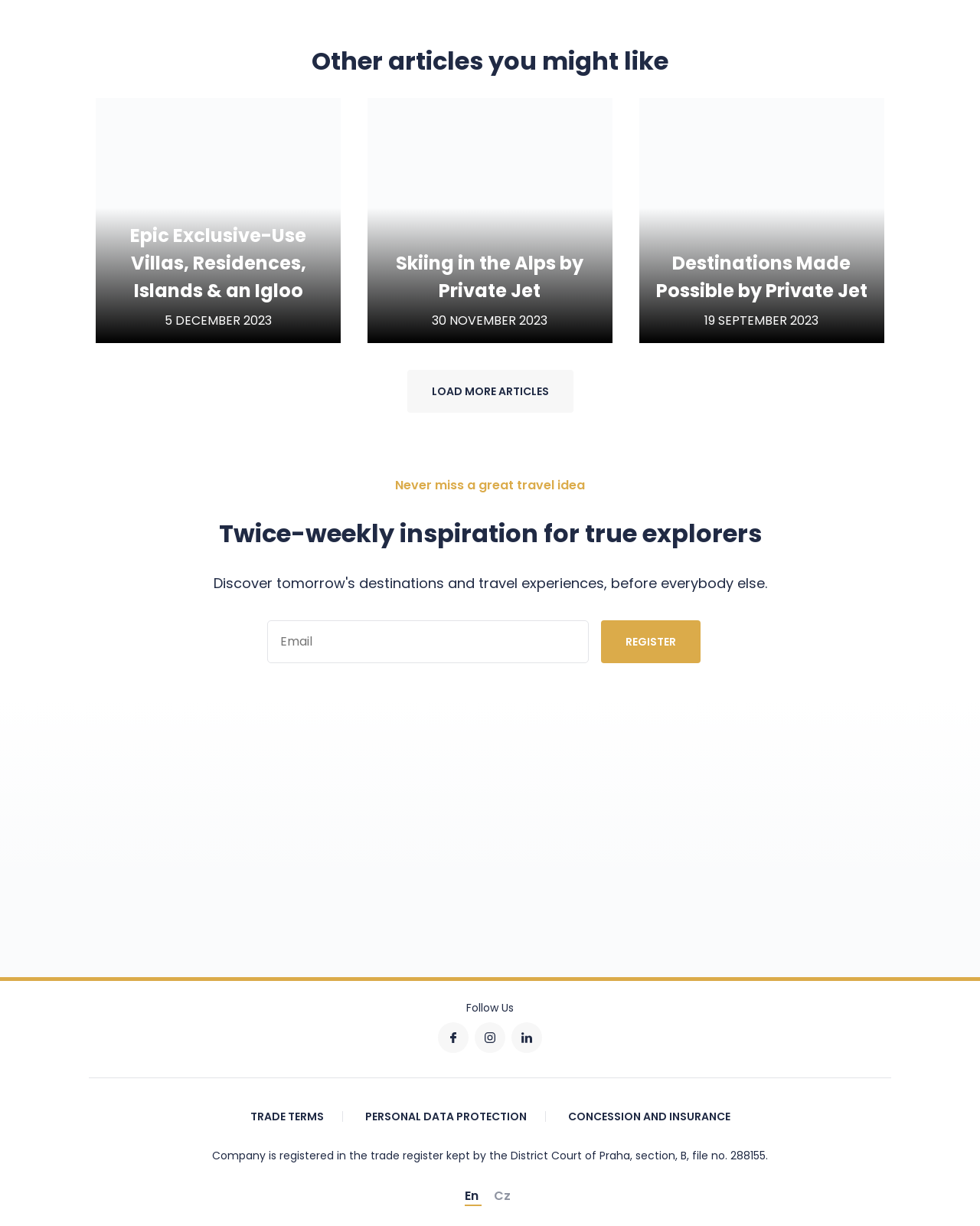Find the bounding box coordinates of the clickable area required to complete the following action: "View trade terms".

[0.255, 0.903, 0.33, 0.918]